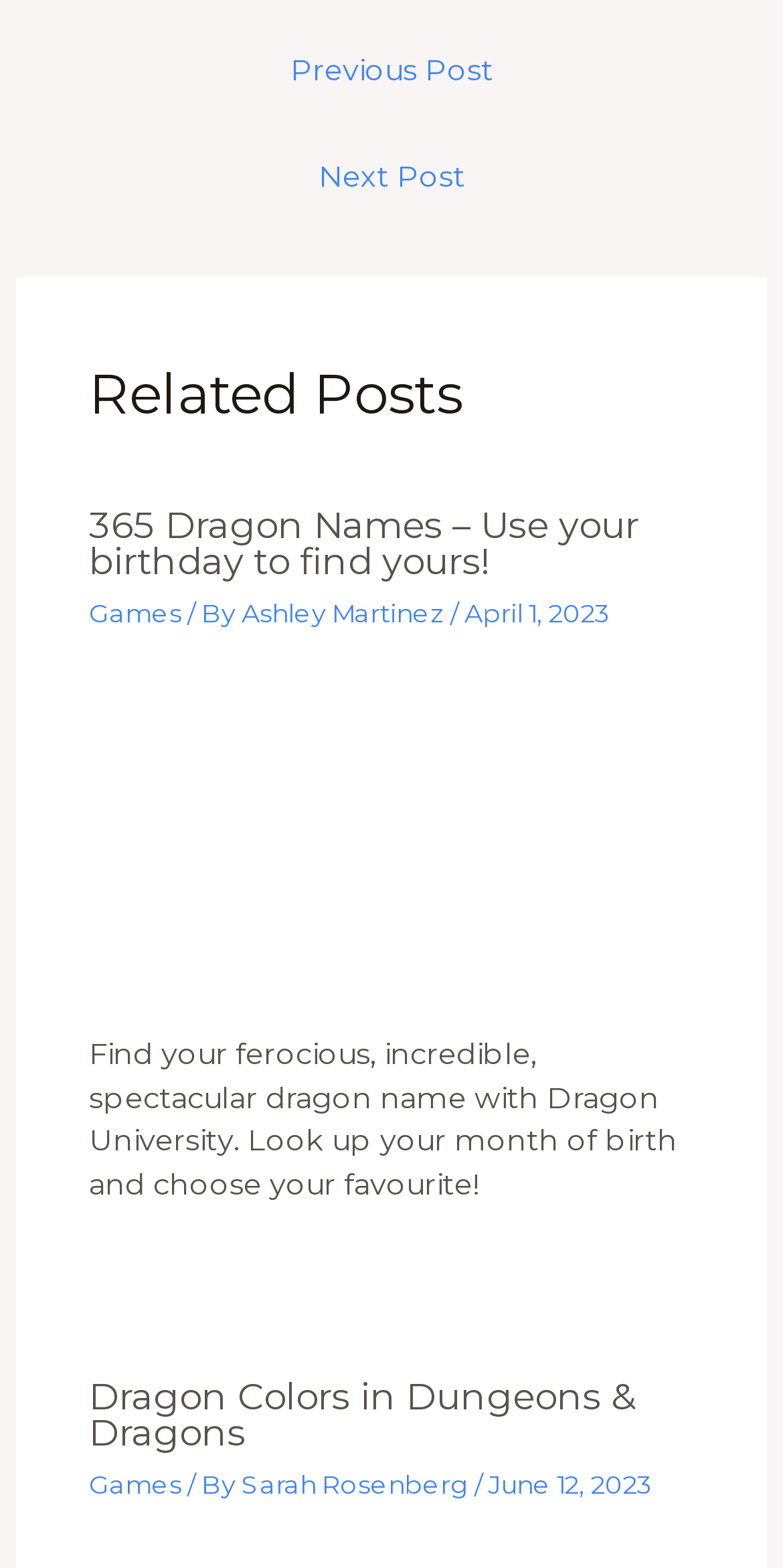Determine the bounding box for the UI element as described: "← Previous Post". The coordinates should be represented as four float numbers between 0 and 1, formatted as [left, top, right, bottom].

[0.044, 0.026, 0.956, 0.07]